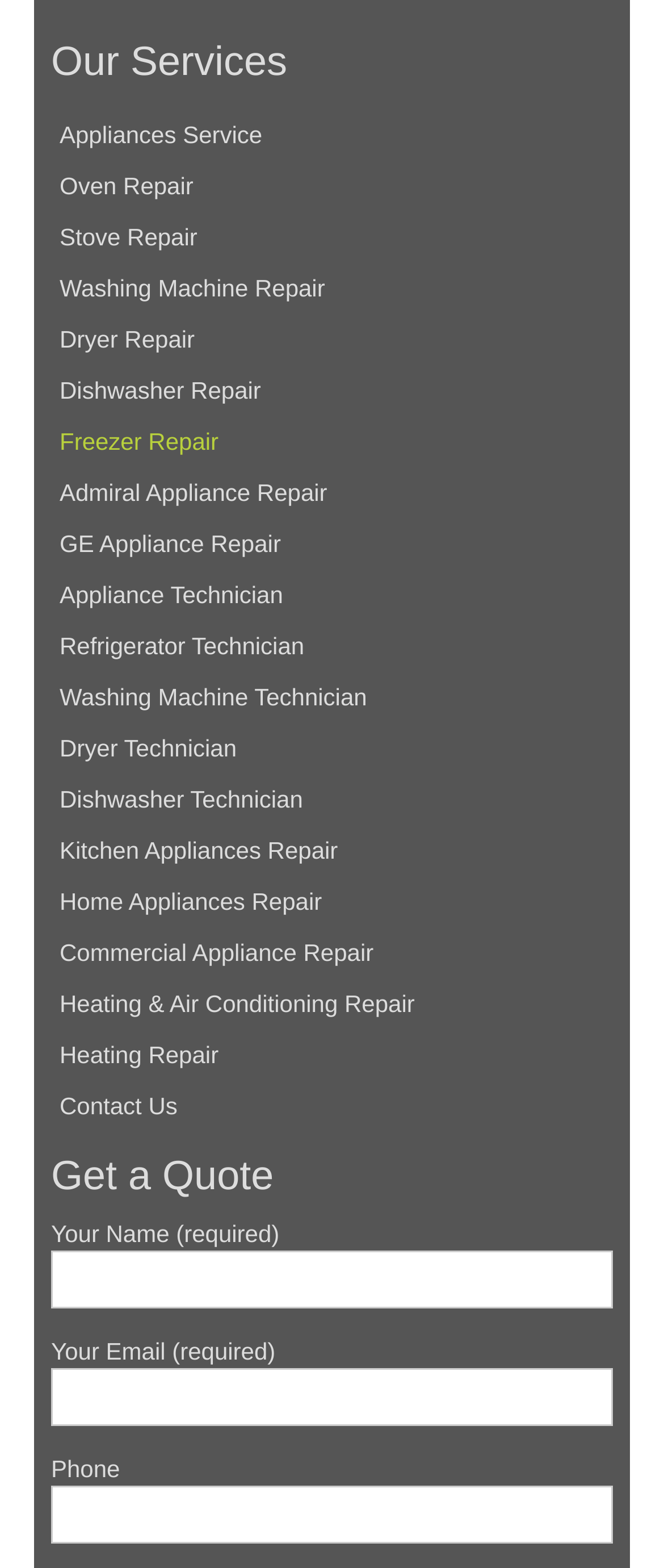Could you determine the bounding box coordinates of the clickable element to complete the instruction: "Enter your name"? Provide the coordinates as four float numbers between 0 and 1, i.e., [left, top, right, bottom].

[0.077, 0.797, 0.923, 0.834]